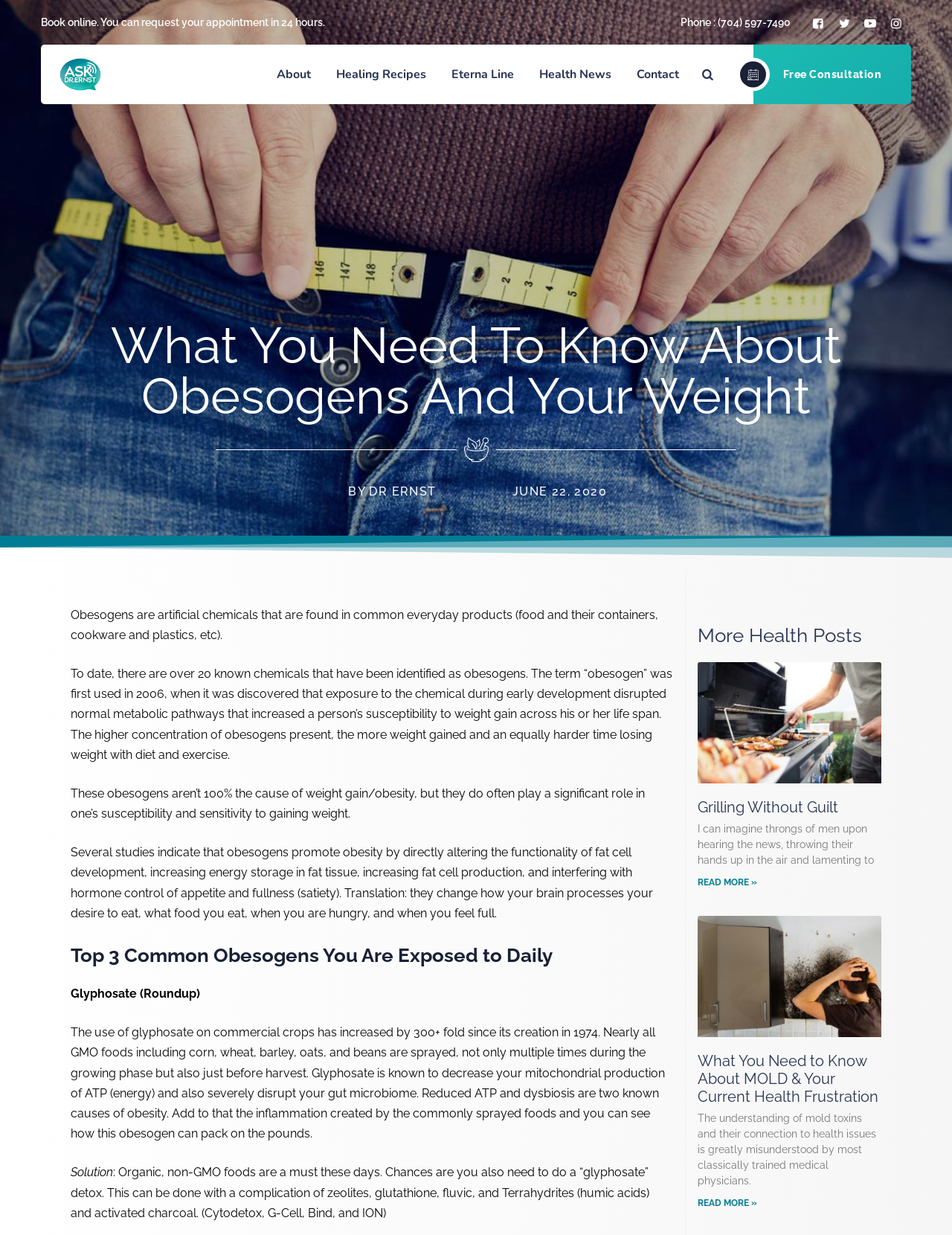Detail the webpage's structure and highlights in your description.

This webpage is about obesogens and their impact on weight gain. At the top, there is a navigation menu with links to "About", "Healing Recipes", "Eterna Line", "Health News", and "Contact". Below the navigation menu, there is a heading that reads "What You Need To Know About Obesogens And Your Weight" followed by the author's name "Dr. Ernst" and the date "June 22, 2020".

The main content of the webpage is divided into sections. The first section explains what obesogens are, how they affect weight gain, and their role in disrupting normal metabolic pathways. The text is accompanied by a heading that reads "Top 3 Common Obesogens You Are Exposed to Daily". The first obesogen mentioned is Glyphosate (Roundup), which is commonly used in commercial crops and can decrease mitochondrial production of ATP and disrupt the gut microbiome, leading to obesity.

The solution to this problem is to eat organic, non-GMO foods and to detox from glyphosate using certain supplements. Below this section, there is a heading that reads "More Health Posts" followed by two articles. The first article is titled "Grilling Without Guilt" and has a brief summary of the article. The second article is titled "What You Need to Know About MOLD & Your Current Health Frustration" and also has a brief summary.

On the top right corner of the webpage, there are social media links and a phone number to contact the doctor. There is also a link to book an online appointment and a call-to-action button to request a free consultation. At the very bottom of the webpage, there is a link to read more about mold and its connection to health issues.